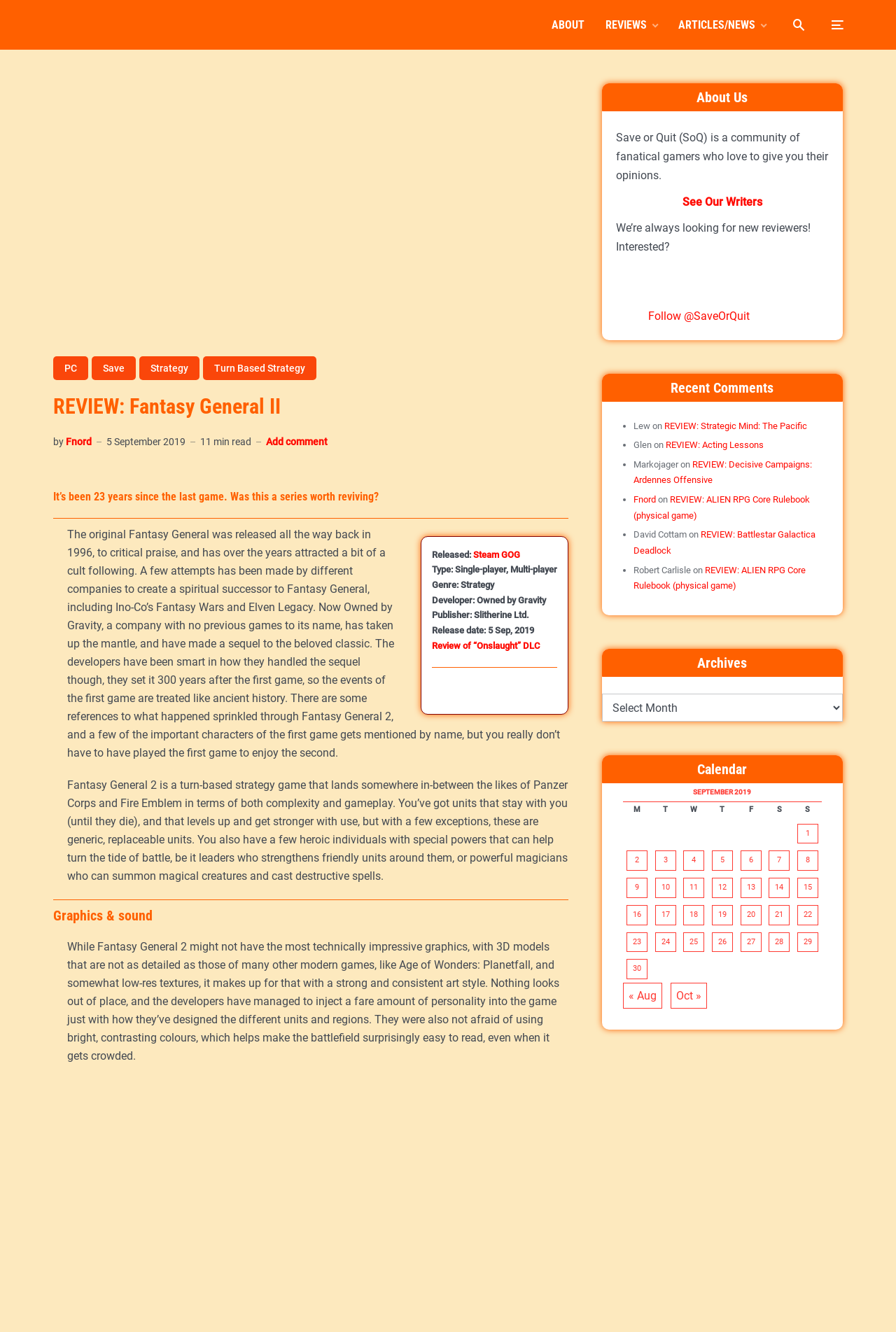What is the release date of Fantasy General II?
Please respond to the question with as much detail as possible.

I found this information by looking at the 'Release date' section of the game's information, which is located below the game's title and description. It explicitly states that the game was released on 5 Sep, 2019.